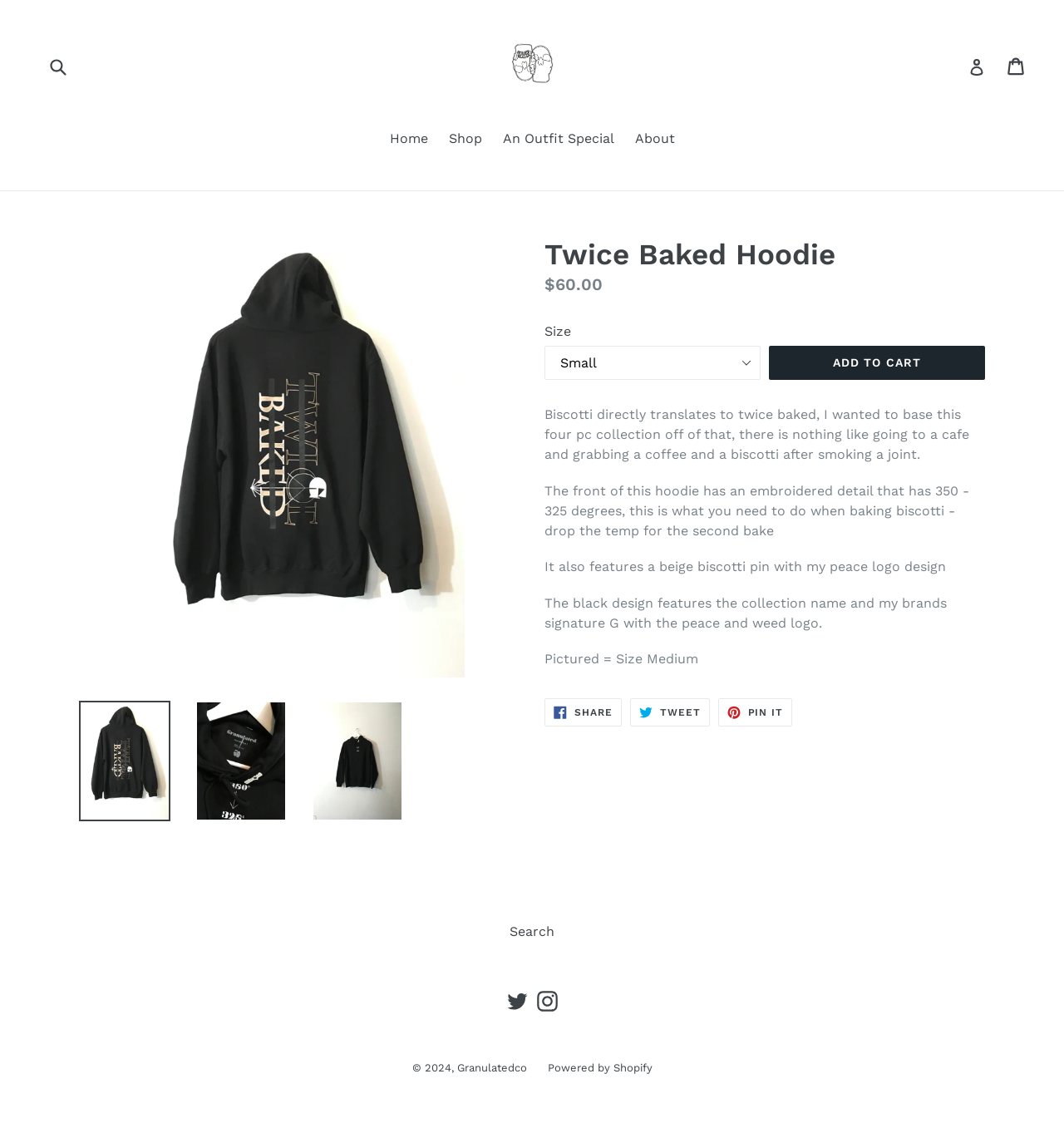What is the regular price of the hoodie? Refer to the image and provide a one-word or short phrase answer.

$60.00